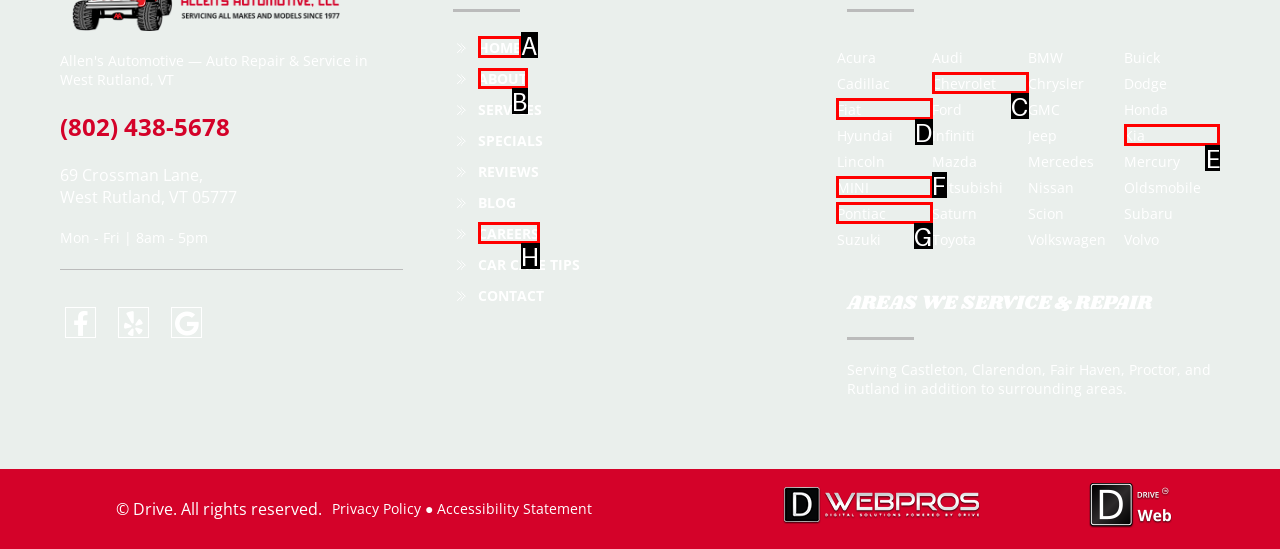For the instruction: View the ABOUT page, which HTML element should be clicked?
Respond with the letter of the appropriate option from the choices given.

B